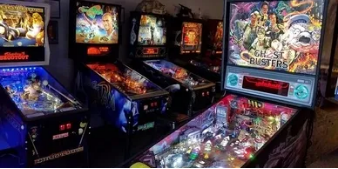Generate an elaborate description of what you see in the image.

The image showcases a vibrant scene inside the Fernandina Pinball Museum, featuring a collection of classic pinball machines. Prominently displayed in the foreground is a "Ghostbusters" themed pinball machine, adorned with colorful artwork and illuminated playfield features. The background reveals several other pinball machines, each showcasing unique designs and vibrant lights that create an inviting, nostalgic atmosphere for visitors. This engaging environment highlights the fun and excitement of pinball gaming, making it a perfect destination for both gaming enthusiasts and families looking for entertainment.